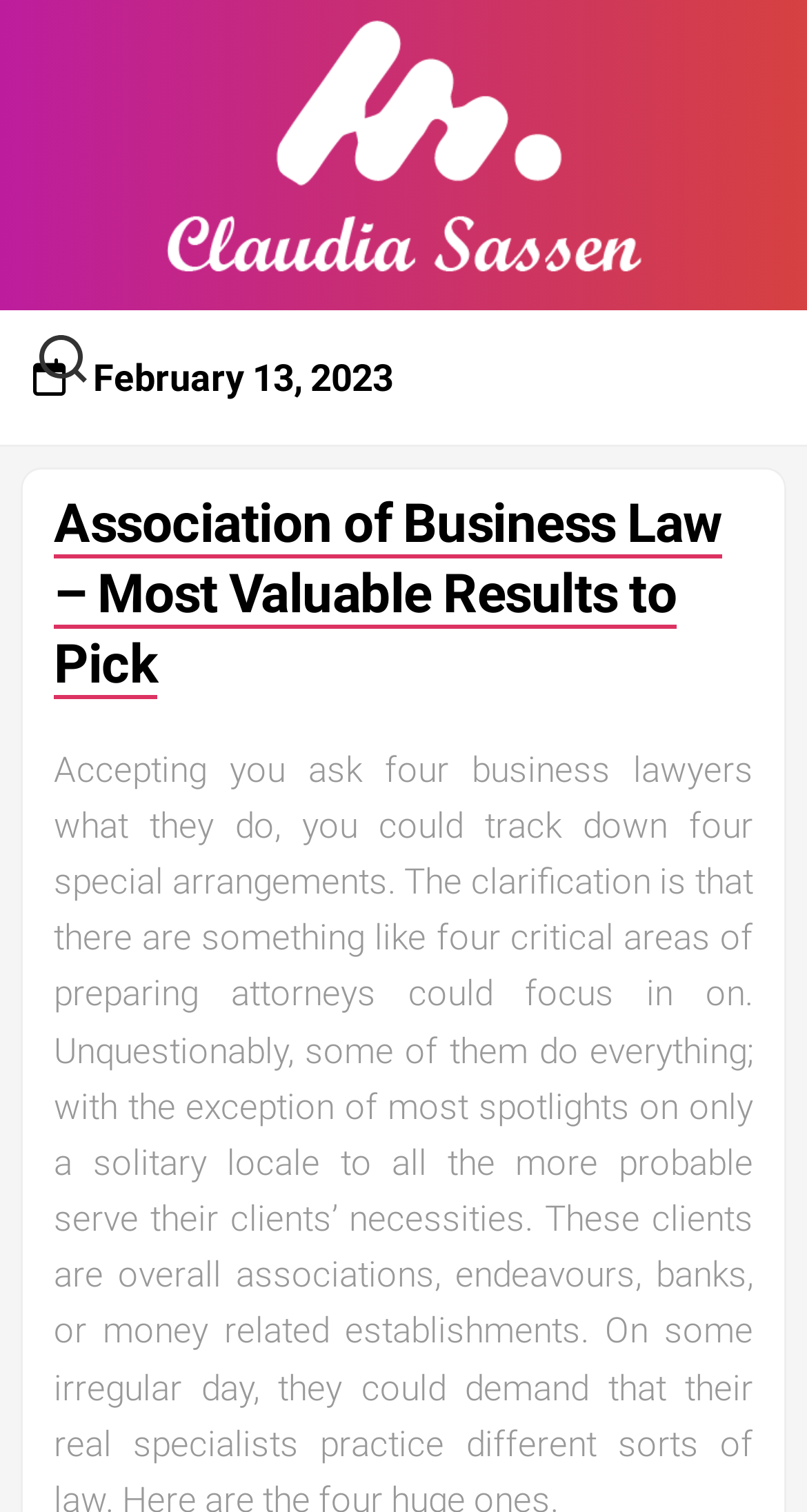Show the bounding box coordinates for the HTML element as described: "Menu".

None